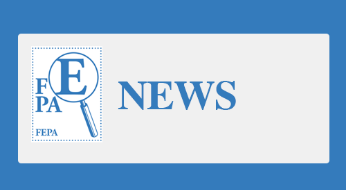Generate a detailed narrative of the image.

The image features a prominent banner titled "NEWS," set against a blue background that enhances its visibility. To the left of the text is a seal or logo that incorporates the letters "F," "E," "P," and "A," accompanied by a magnifying glass motif, symbolizing attention to detail and information. The overall design suggests a focus on updates and news related to the FEPA organization, indicating that this section may contain important news and updates for its audience. The clean layout and clear typography convey a professional and organized approach to sharing information.